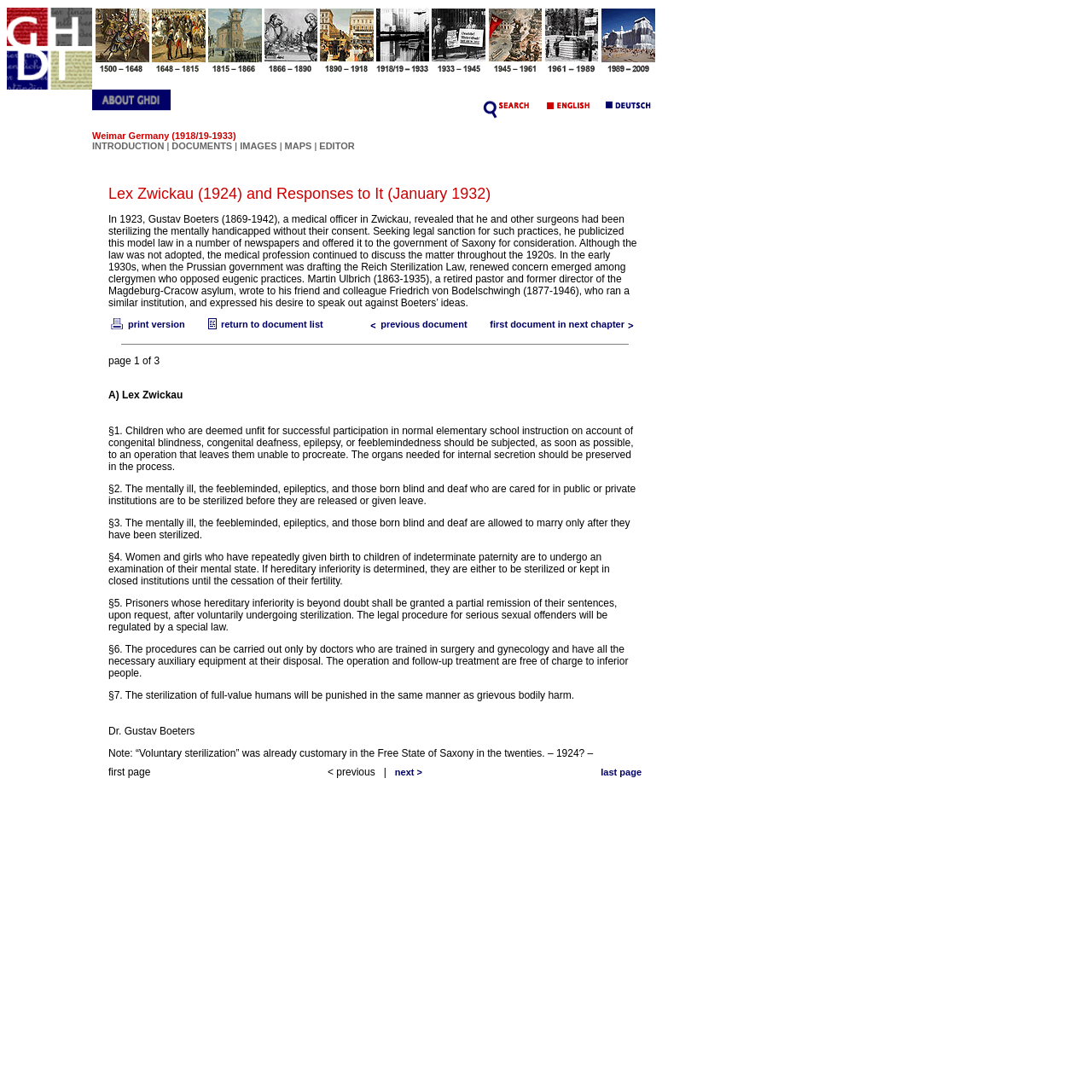What is the condition for women and girls to undergo an examination of their mental state?
Please provide a single word or phrase as your answer based on the image.

repeatedly giving birth to children of indeterminate paternity